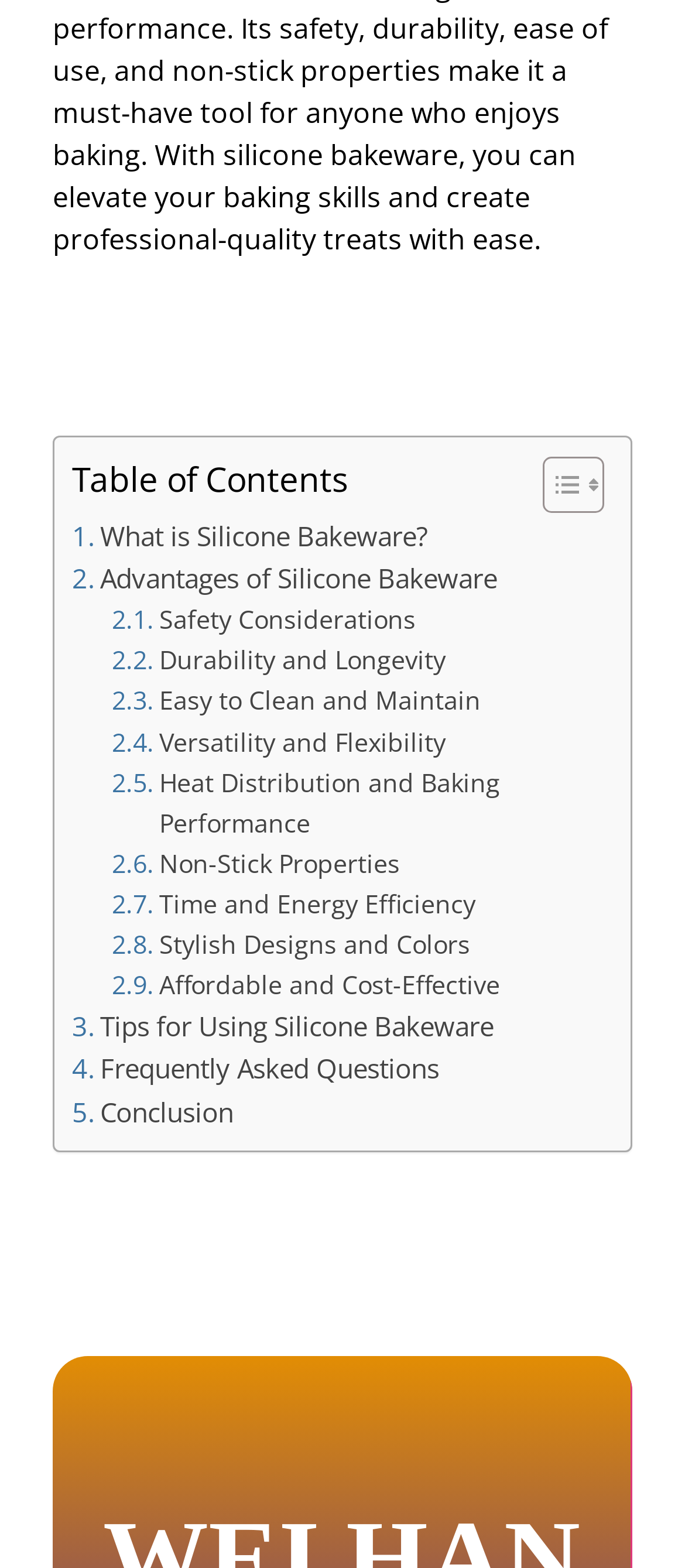Using the provided description: "Frequently Asked Questions", find the bounding box coordinates of the corresponding UI element. The output should be four float numbers between 0 and 1, in the format [left, top, right, bottom].

[0.105, 0.668, 0.641, 0.695]